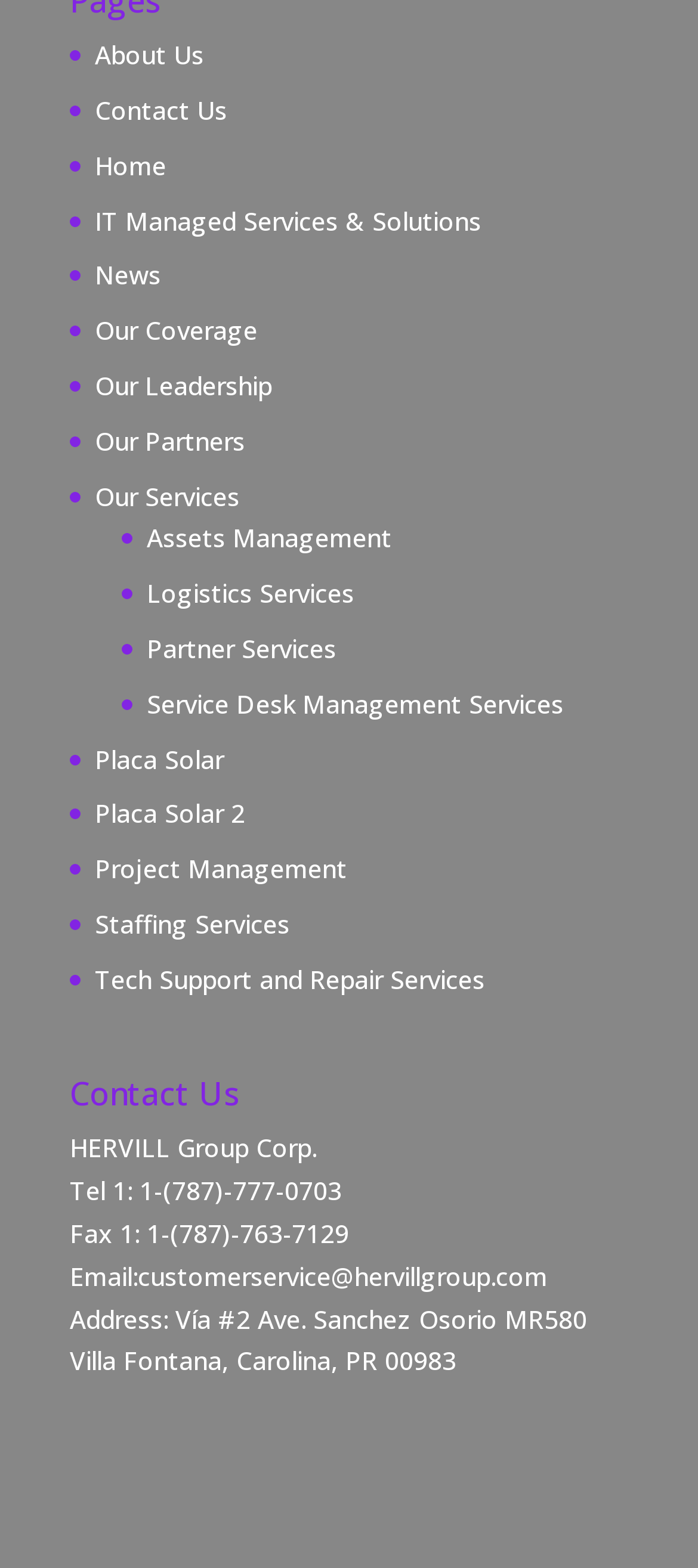Utilize the details in the image to give a detailed response to the question: How many services are listed under 'Our Services'?

I counted the number of links under 'Our Services', which includes 'Assets Management', 'Logistics Services', 'Partner Services', 'Service Desk Management Services', and 'Tech Support and Repair Services'.